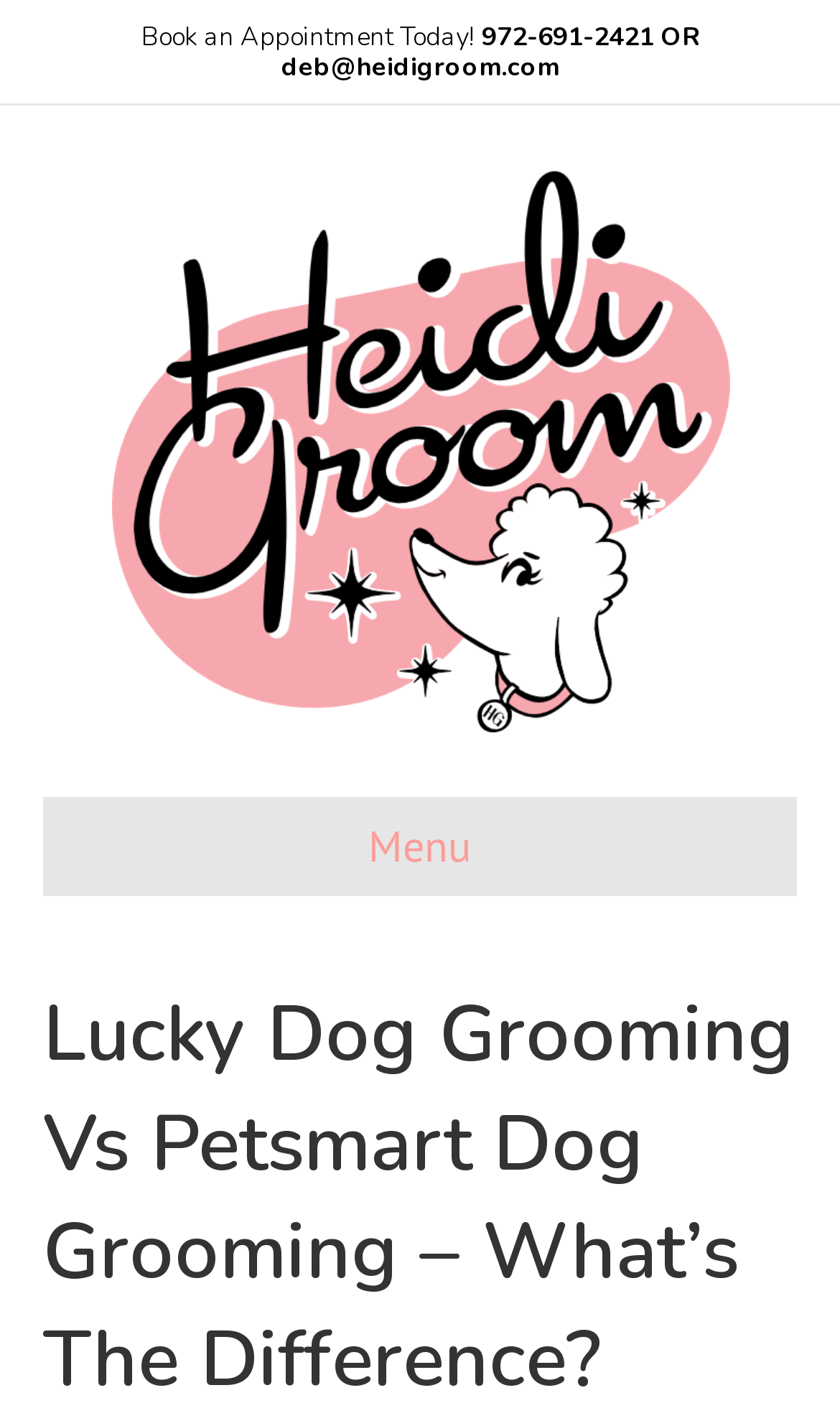Locate the bounding box coordinates for the element described below: "Menu". The coordinates must be four float values between 0 and 1, formatted as [left, top, right, bottom].

[0.051, 0.568, 0.949, 0.639]